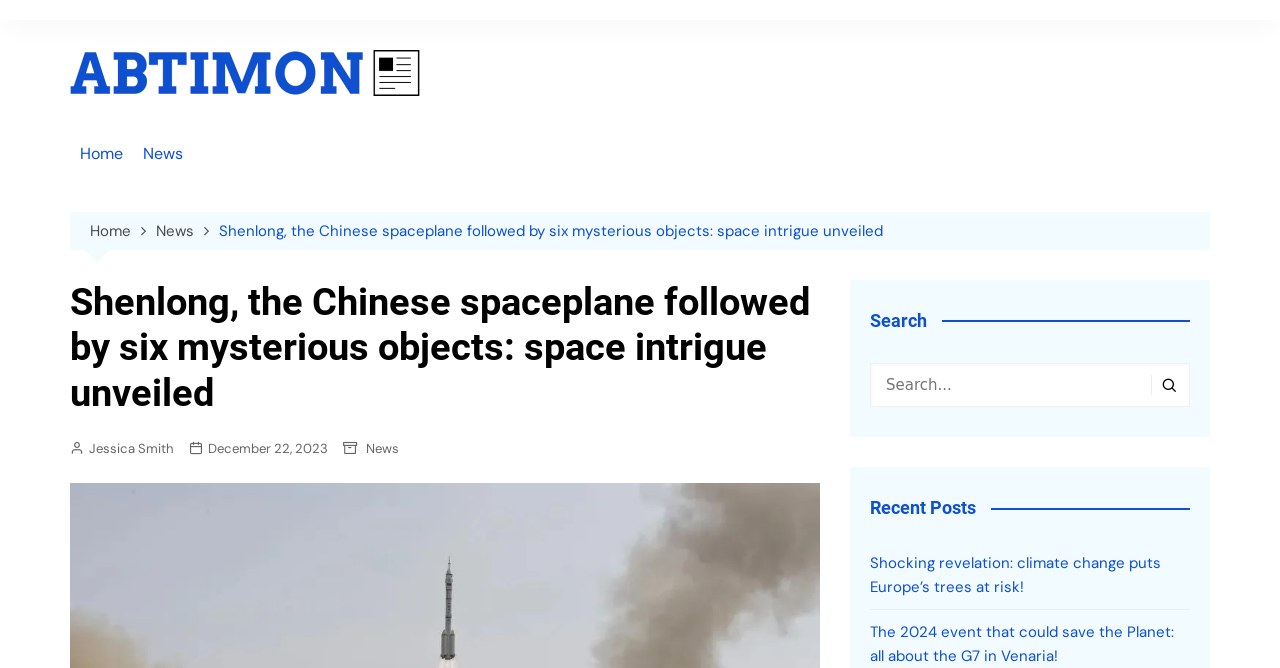What is the topic of the recent post?
Please provide a full and detailed response to the question.

The link 'Shocking revelation: climate change puts Europe’s trees at risk!' under the 'Recent Posts' section suggests that the topic of the recent post is climate change.